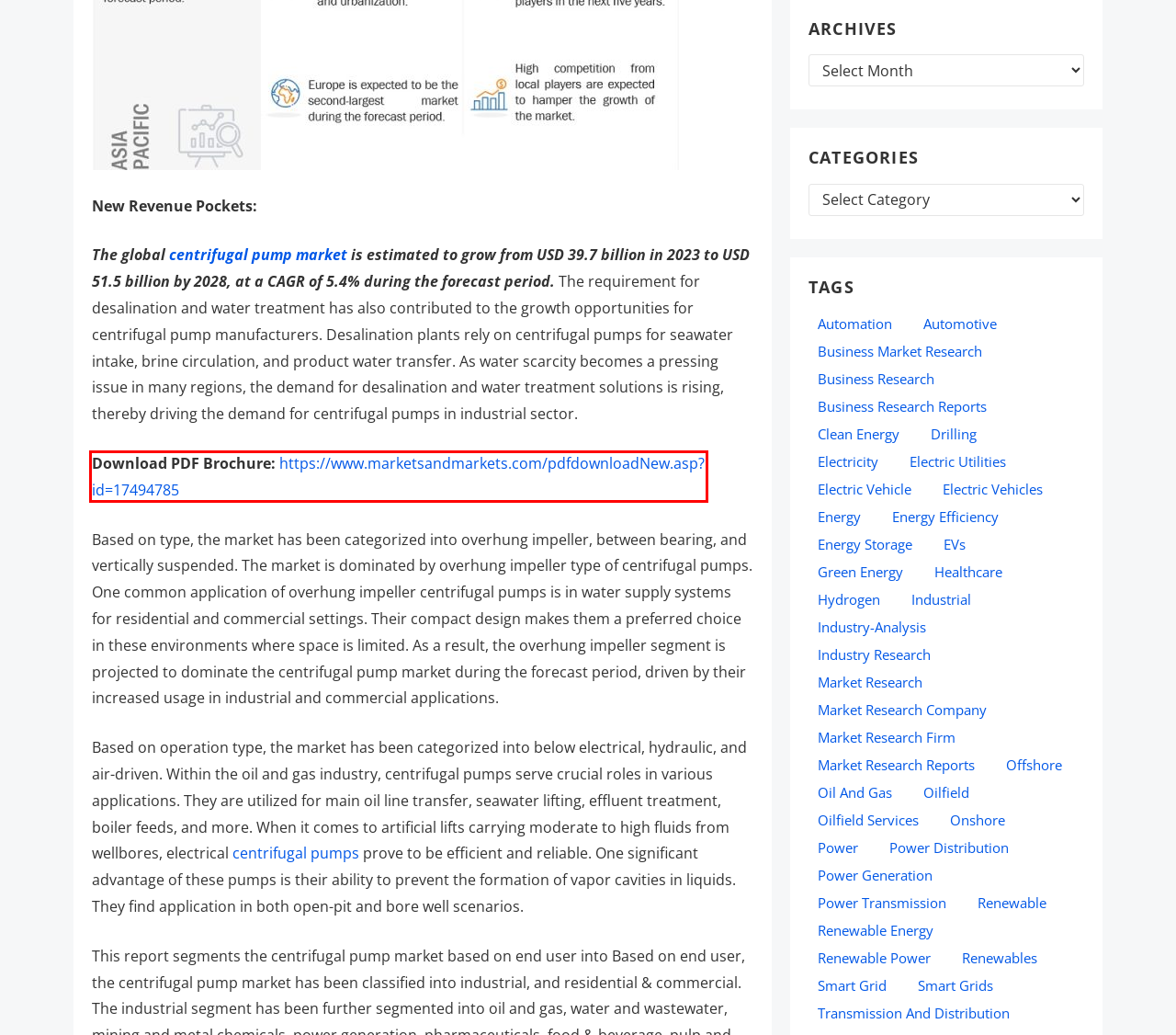Examine the screenshot of a webpage with a red rectangle bounding box. Select the most accurate webpage description that matches the new webpage after clicking the element within the bounding box. Here are the candidates:
A. Oilfield Archives - MarketsandMarkets Blog
B. industry-analysis Archives - MarketsandMarkets Blog
C. Smart Grids Archives - MarketsandMarkets Blog
D. Electric Utilities Archives - MarketsandMarkets Blog
E. oil and gas Archives - MarketsandMarkets Blog
F. Energy Efficiency Archives - MarketsandMarkets Blog
G. Download PDF Brochure - Centrifugal Pump Market Size & Forecast [Latest]
H. Centrifugal Pump Market worth $51.5 billion by 2028

G